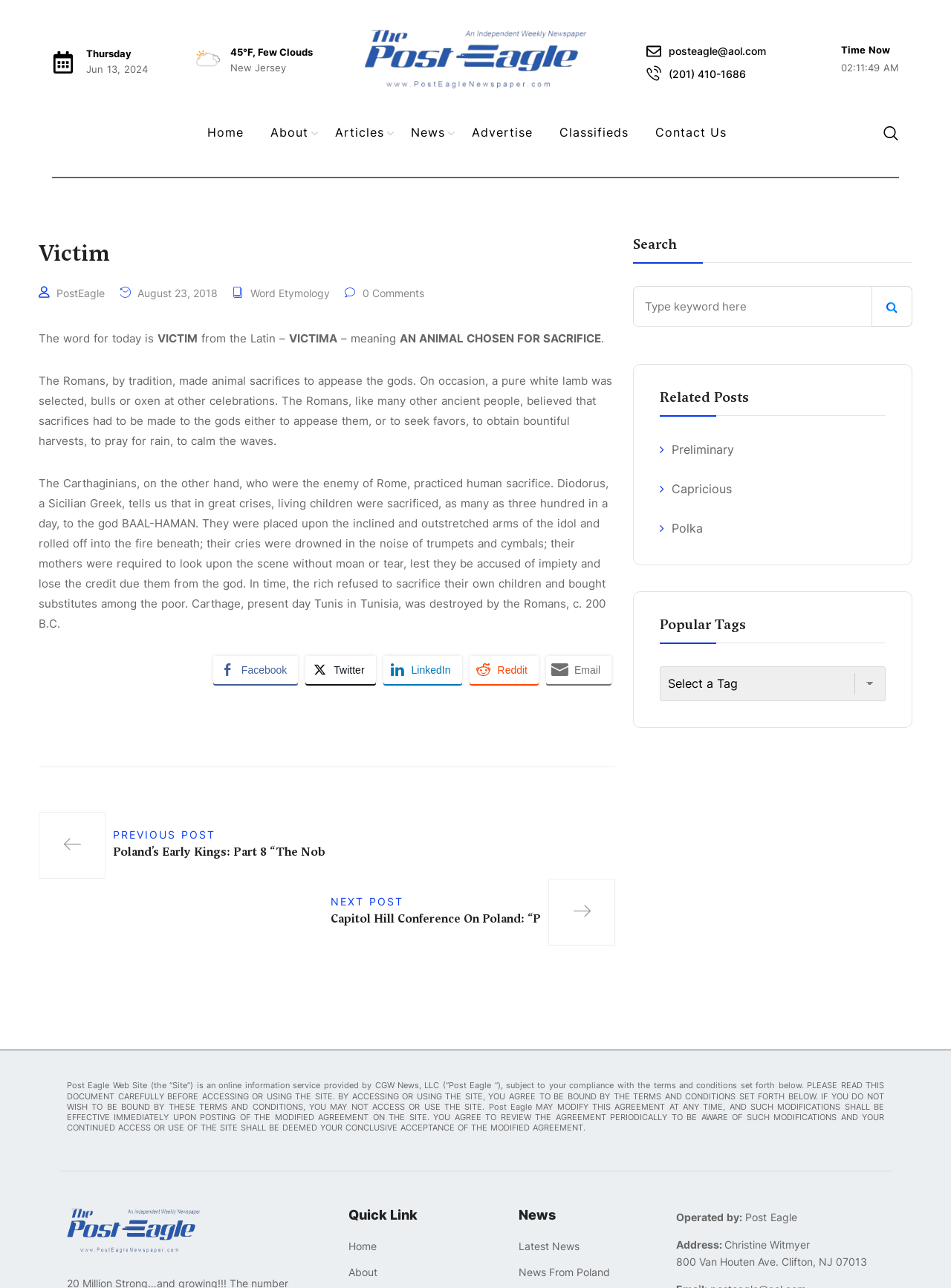Provide the bounding box coordinates for the UI element that is described by this text: "About". The coordinates should be in the form of four float numbers between 0 and 1: [left, top, right, bottom].

None